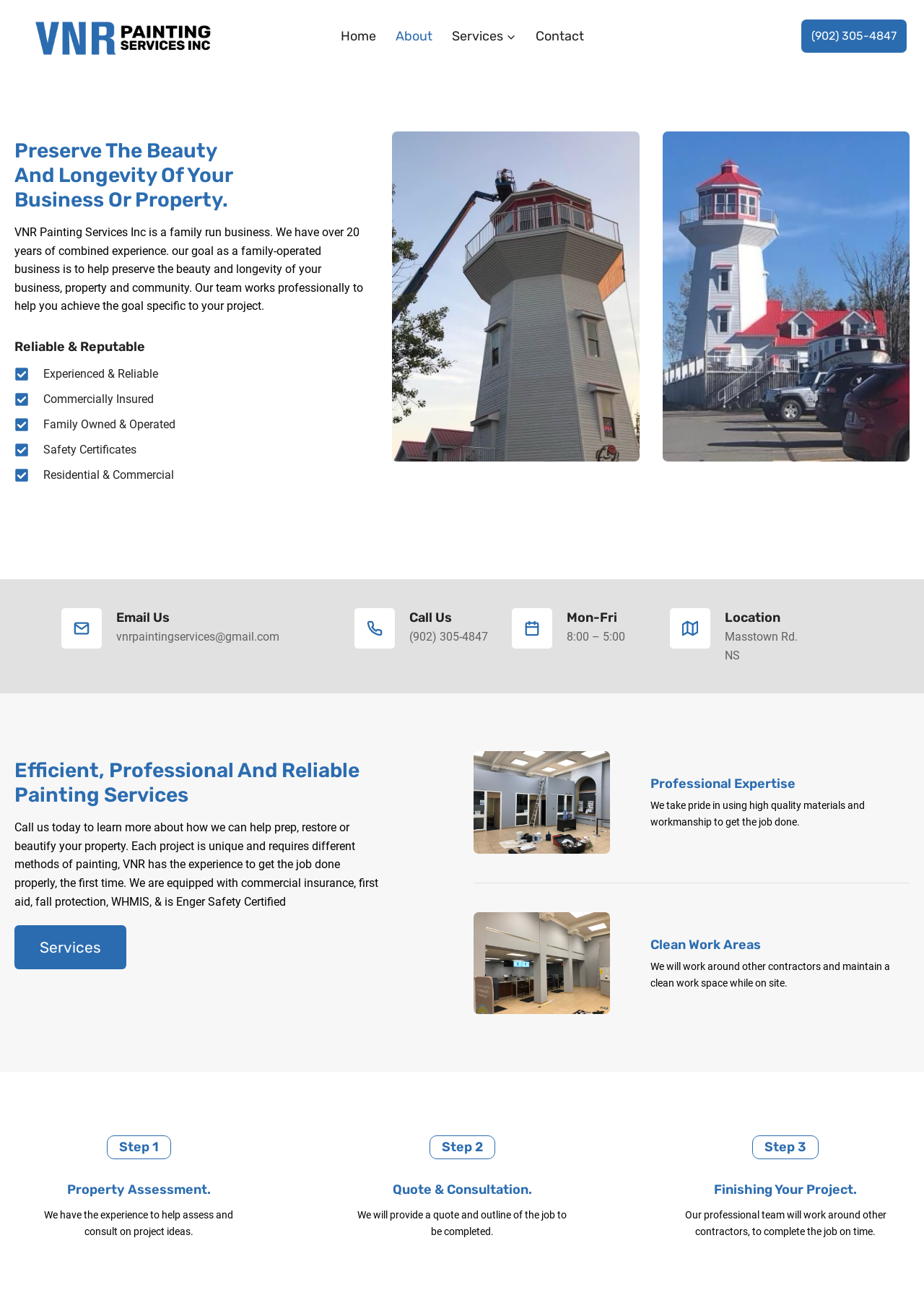Pinpoint the bounding box coordinates of the element to be clicked to execute the instruction: "Click the 'Home' link".

[0.358, 0.014, 0.417, 0.042]